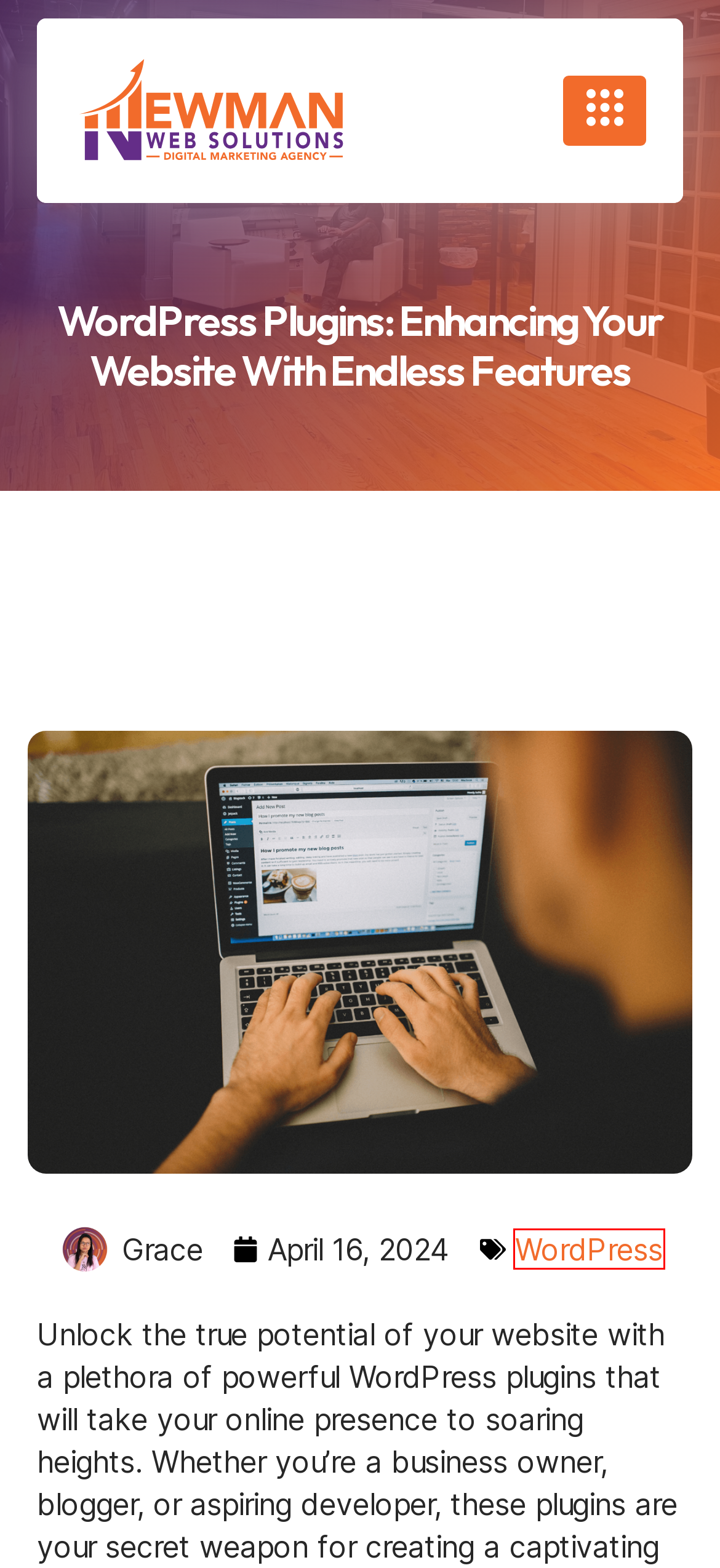Evaluate the webpage screenshot and identify the element within the red bounding box. Select the webpage description that best fits the new webpage after clicking the highlighted element. Here are the candidates:
A. WordPress | Newman Web Solutions Agency
B. Web Caching: Boost Your Site's Speed And User Experience | NewmanWeb
C. Mastering SEO WordPress Plugins: How to Choose the Right One
D. WordPress Security: Safeguard Your Website With These Essential Tips
E. Web Design Services For Small Businesses | Newman Web Solutions
F. Social Media Marketing Agency | Newman Web Solutions
G. Website Worksheet | Newman Web Solutions Agency
H. Expert Digital Marketing Services: Grow Your Business

A